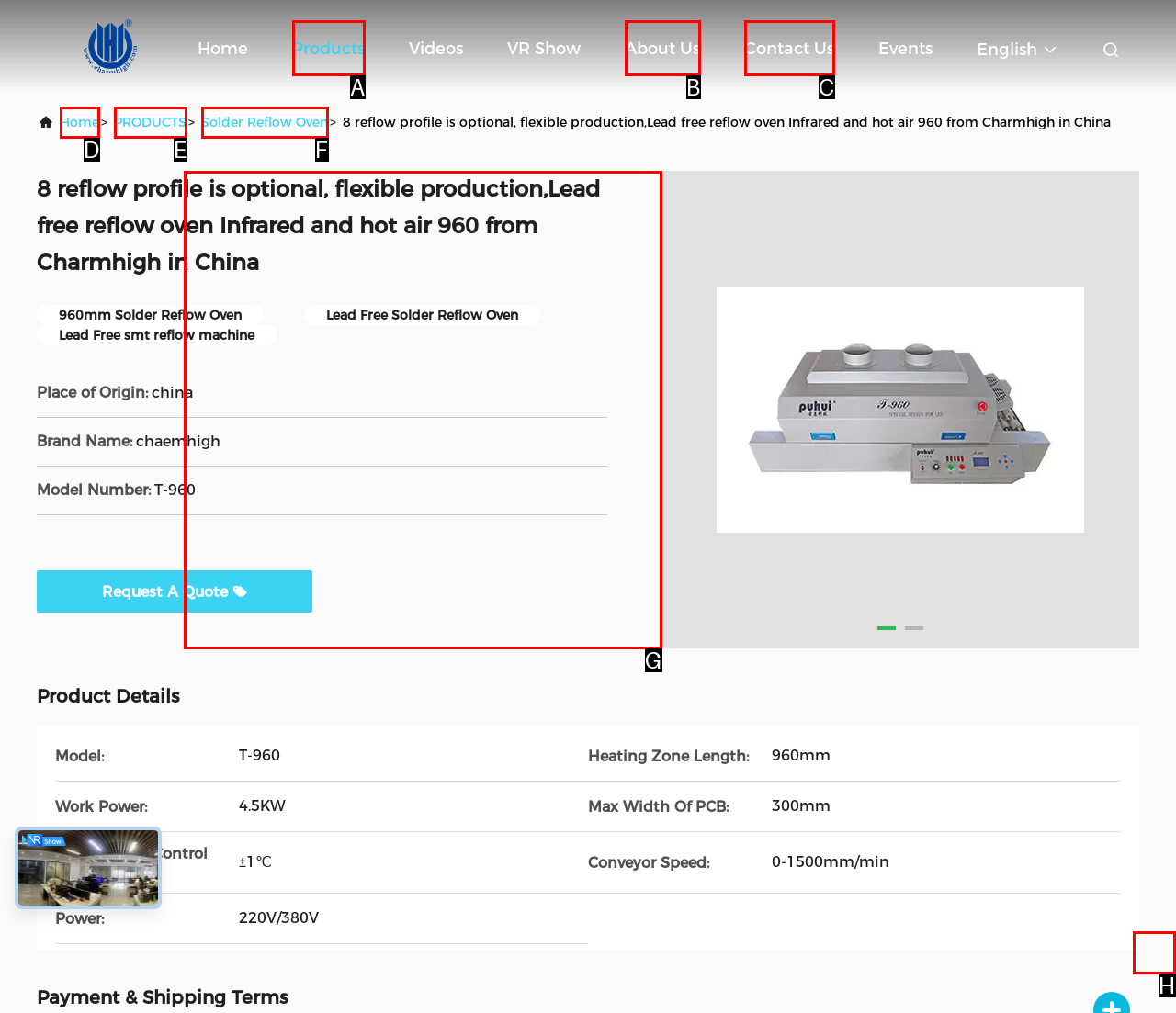Pick the option that best fits the description: About Us. Reply with the letter of the matching option directly.

B